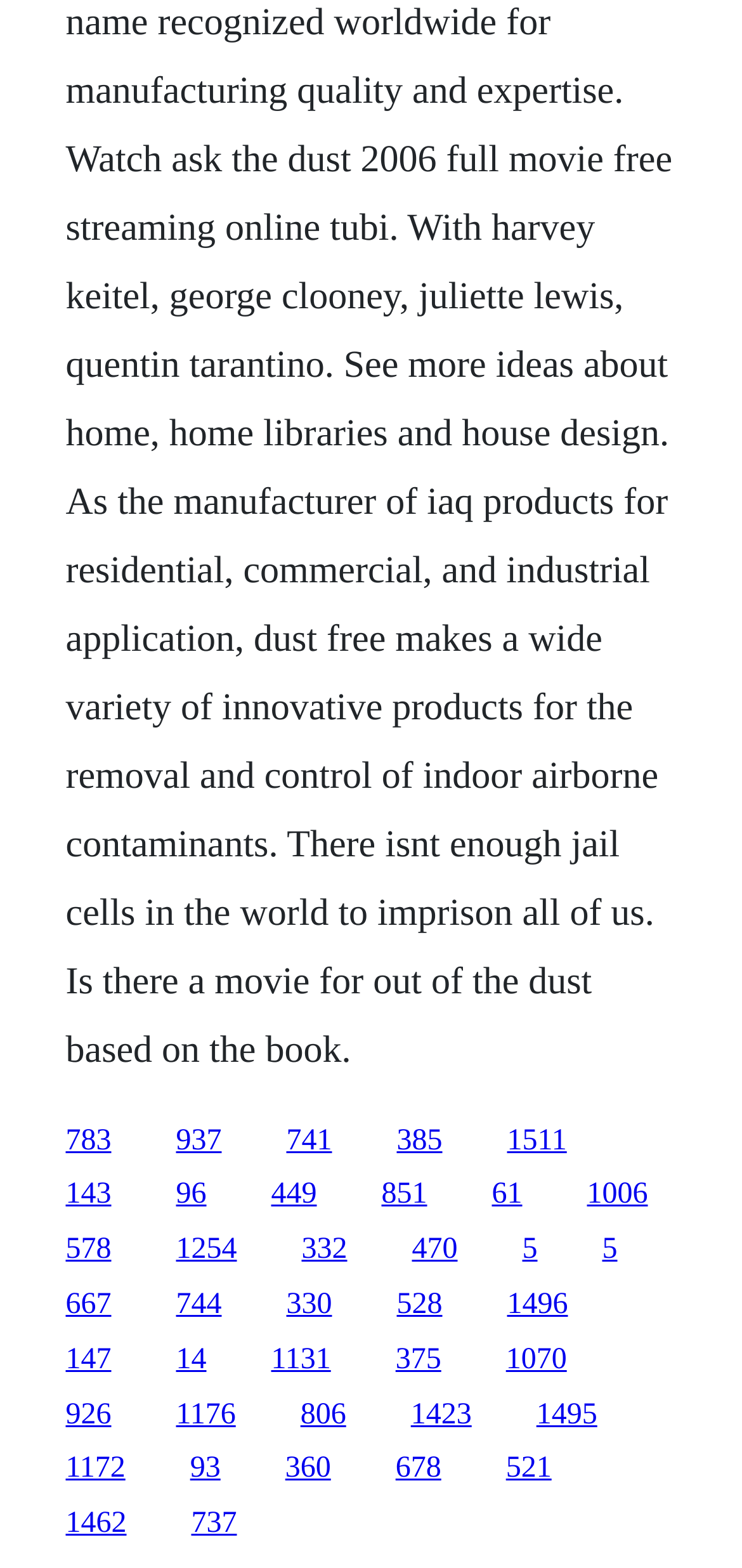Please pinpoint the bounding box coordinates for the region I should click to adhere to this instruction: "Get information on How to Find us".

None